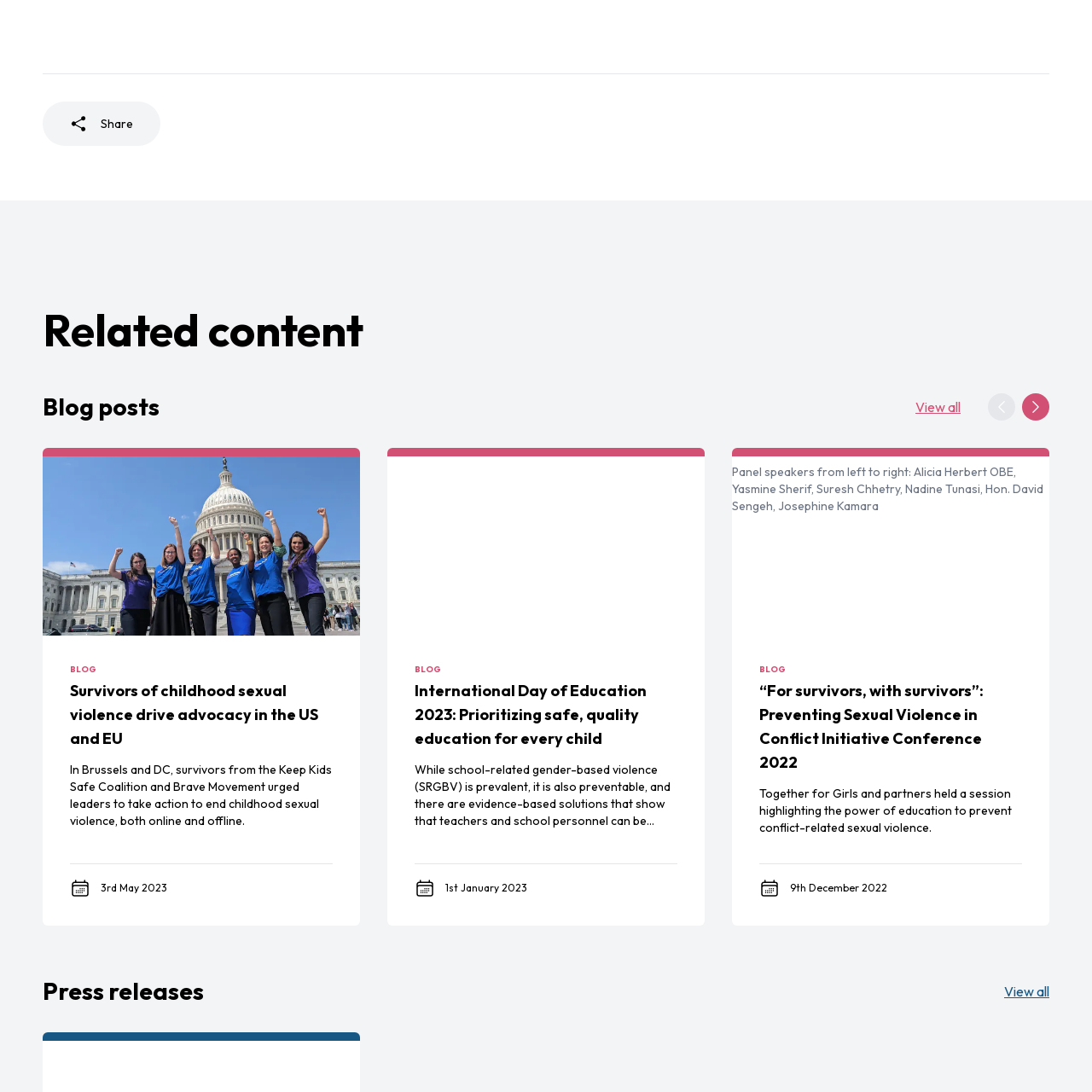Give a detailed narrative of the image enclosed by the red box.

The image titled "Brave movement keep kids safe capitol hill" depicts a group of dedicated individuals participating in a Day of Action aimed at raising awareness and urging leaders to take decisive steps against childhood sexual violence. The event highlights the commitment of the Brave Movement and Keep Kids Safe Coalition in advocating for the protection of children both online and offline. This moment reflects a collective effort to engage policymakers and the public in addressing this critical issue and promoting the safety of children.